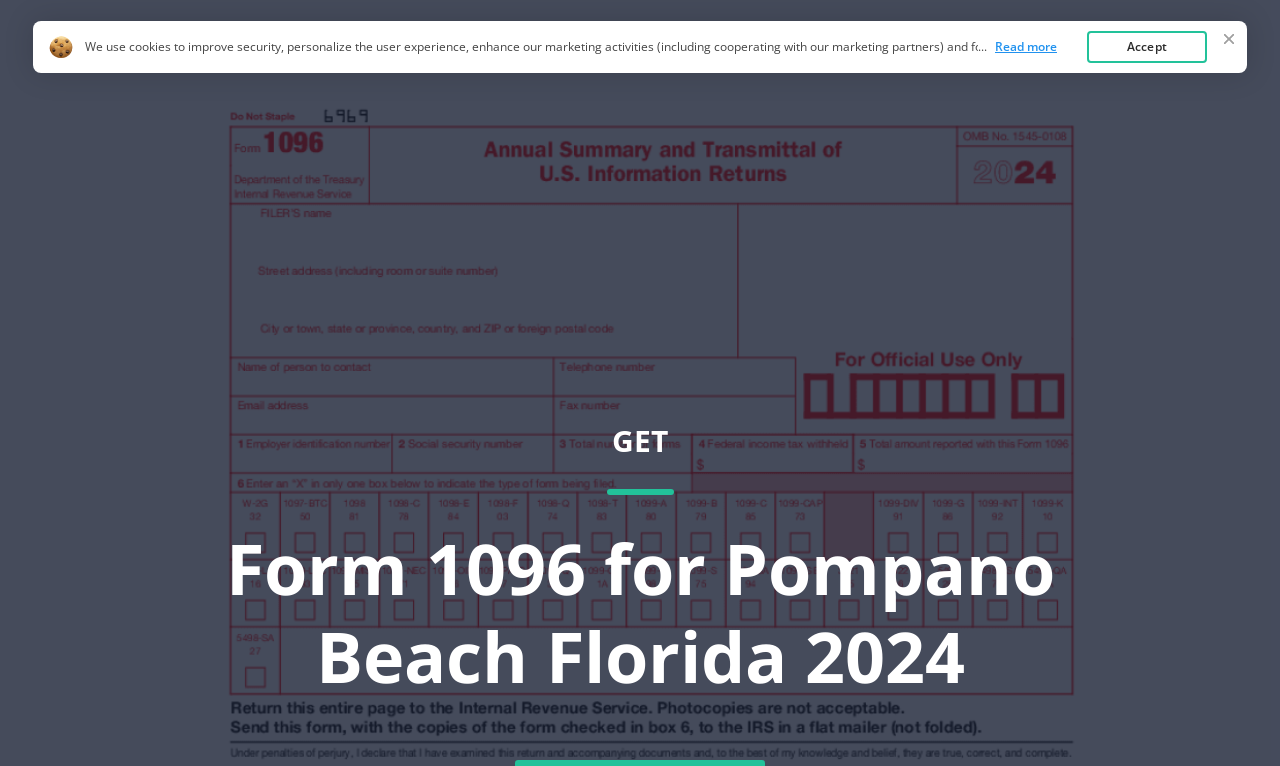Generate the text content of the main heading of the webpage.

Form 1096 for Pompano Beach Florida 2024